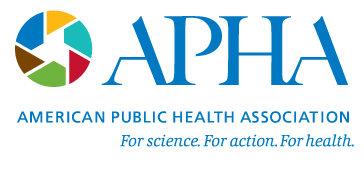What is the tagline of the American Public Health Association?
Carefully examine the image and provide a detailed answer to the question.

The tagline 'For science. For action. For health.' is presented below the emblem, which emphasizes the organization's commitment to promoting public health through scientific evidence and action.